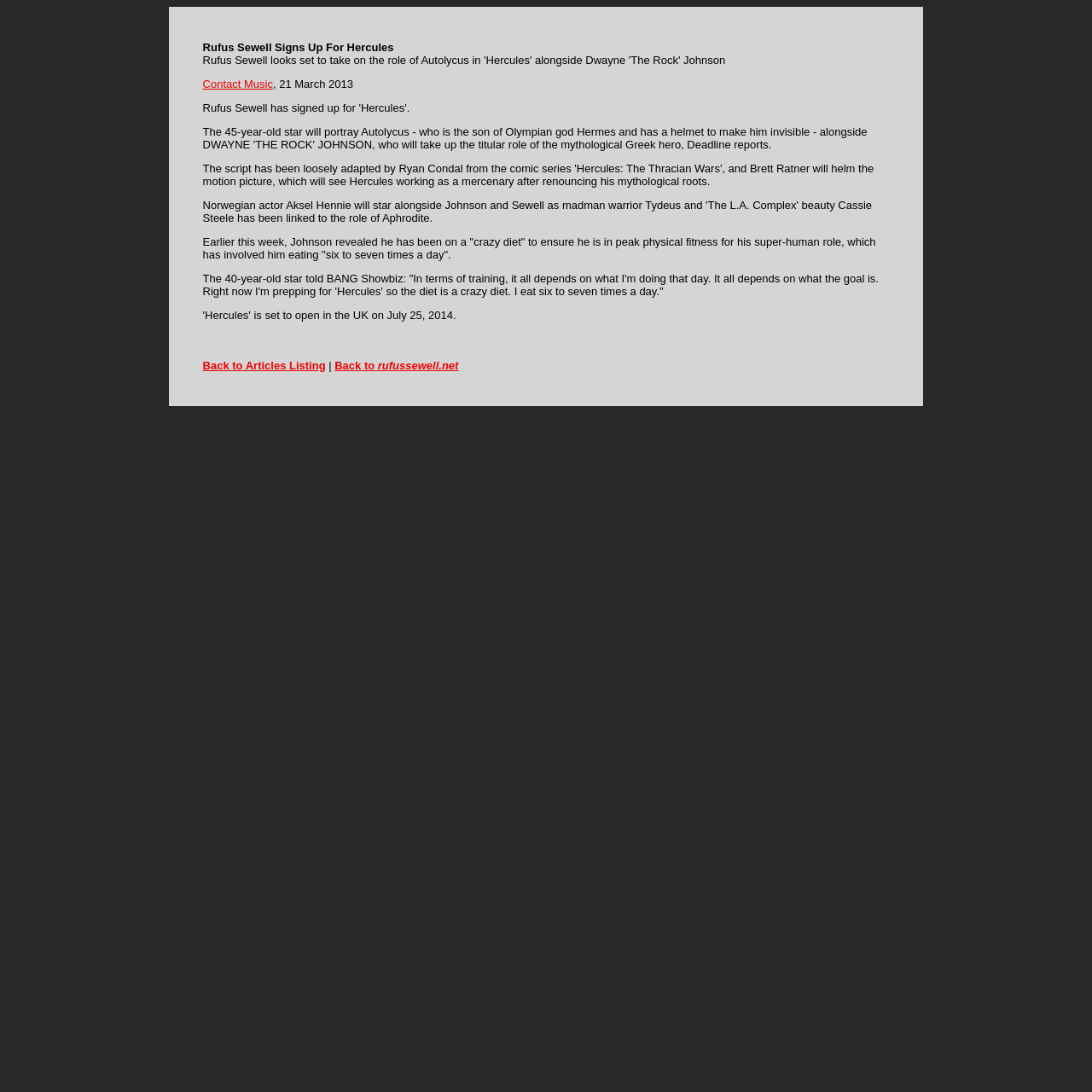Generate an in-depth caption that captures all aspects of the webpage.

The webpage is an article about Rufus Sewell signing up for the movie "Hercules" alongside Dwayne "The Rock" Johnson. The article is divided into a single table with one row and one column, taking up most of the page. 

At the top of the page, there is a header section with a title that reads "Rufus Sewell Signs Up For Hercules". Below the title, there is a long paragraph of text that describes the article's content, including Rufus Sewell's role as Autolycus, the movie's plot, and other cast members. 

On the left side of the article, there is a link to "Contact Music", which is the source of the article. At the bottom of the page, there are two links: "Back to Articles Listing" and "Back to rufussewell.net", which are positioned side by side. Between these two links, there is a vertical bar separator.